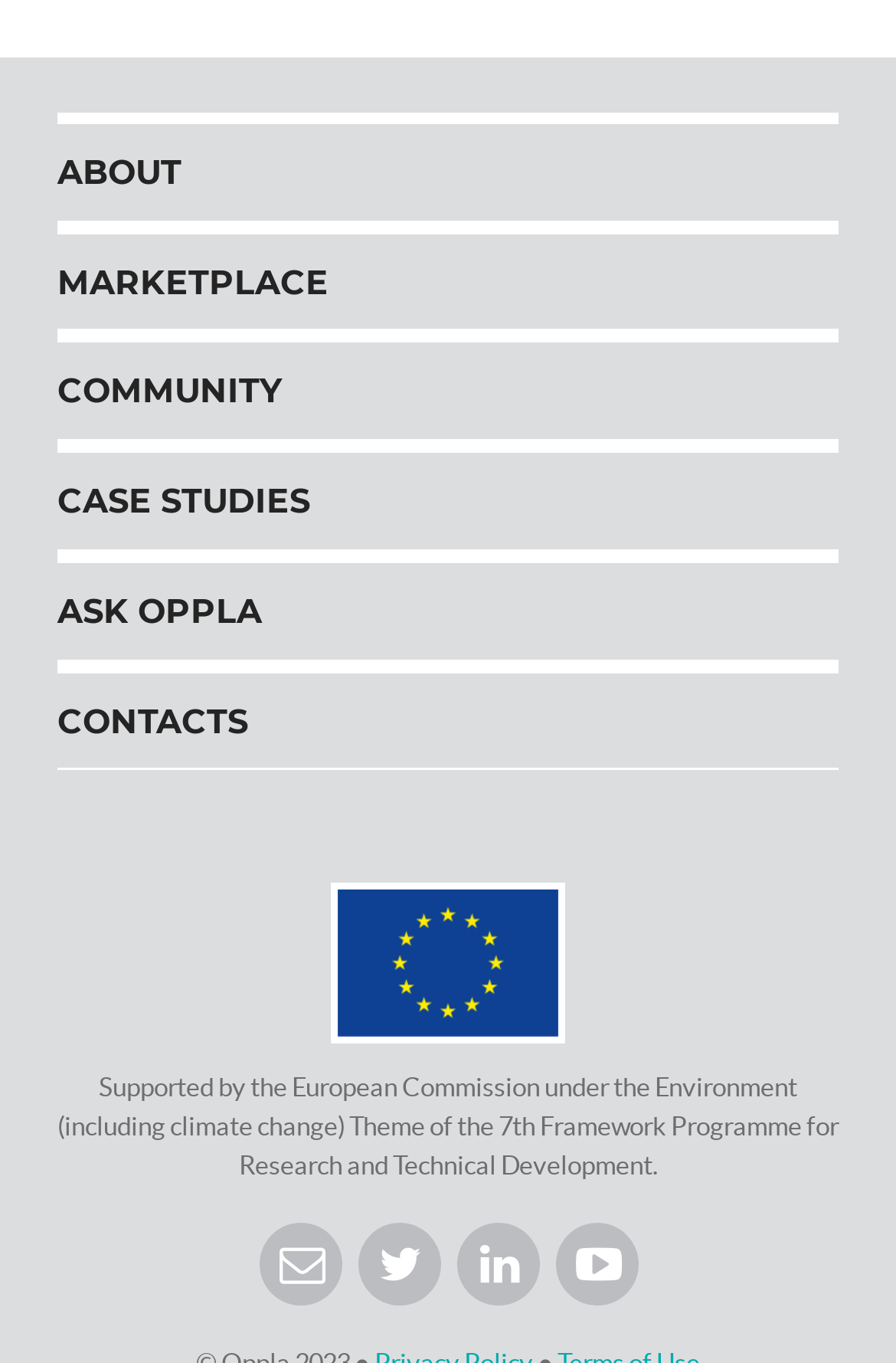Please find the bounding box coordinates of the section that needs to be clicked to achieve this instruction: "Contact via Email".

[0.288, 0.897, 0.381, 0.958]